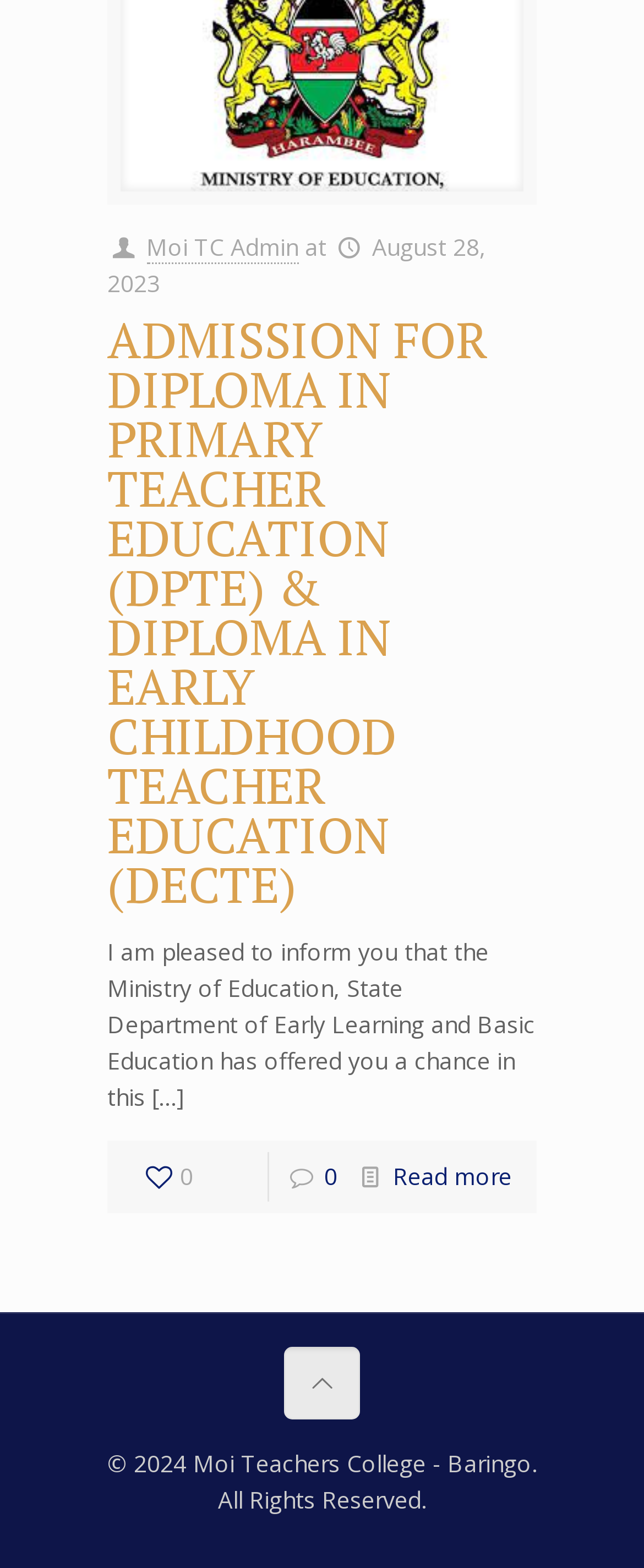Respond concisely with one word or phrase to the following query:
What is the purpose of the 'Read more' link?

To read more about the admission